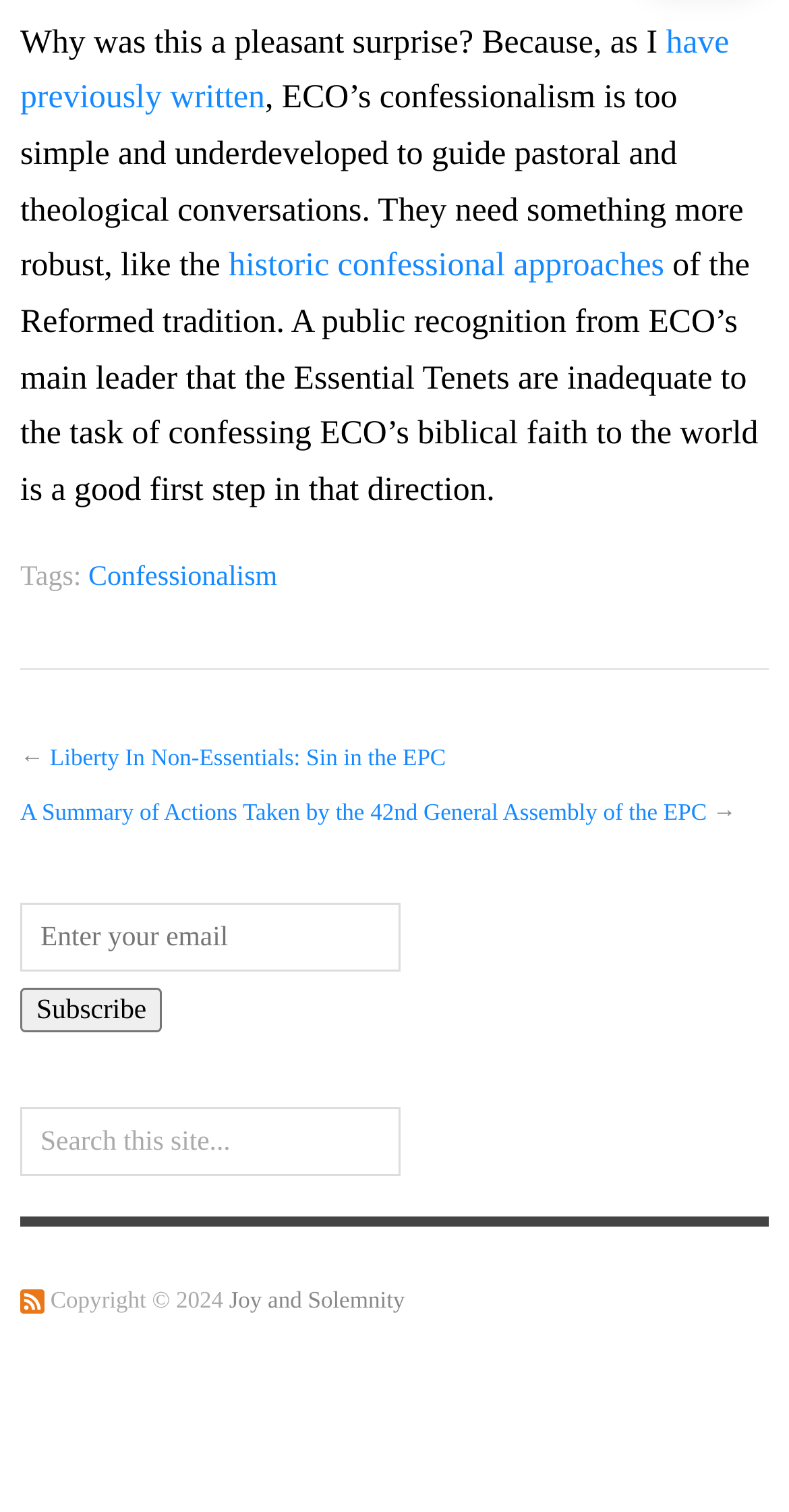What is the purpose of the textbox?
Based on the image, please offer an in-depth response to the question.

The textbox with the label 'Enter your email' is likely used for users to input their email address, possibly for subscription or newsletter purposes.